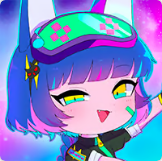Offer a detailed narrative of the image.

The image features a vibrant, animated character from the game "Gacha Club Online," showcasing a playful and colorful design. This character has short, pastel-colored hair with shades of blue and purple, accentuated by stylish highlights. The character’s large, expressive eyes are bright yellow, conveying a cheerful and inviting demeanor. They are adorned with eclectic accessories, including a pair of prominent, bunny-like ears and a futuristic visor, all set against a cosmic, galaxy-themed background that enhances the whimsical atmosphere. This engaging visual represents the imaginative and creative style typical of games in the Gacha genre, where players can customize their characters and explore various adventures.